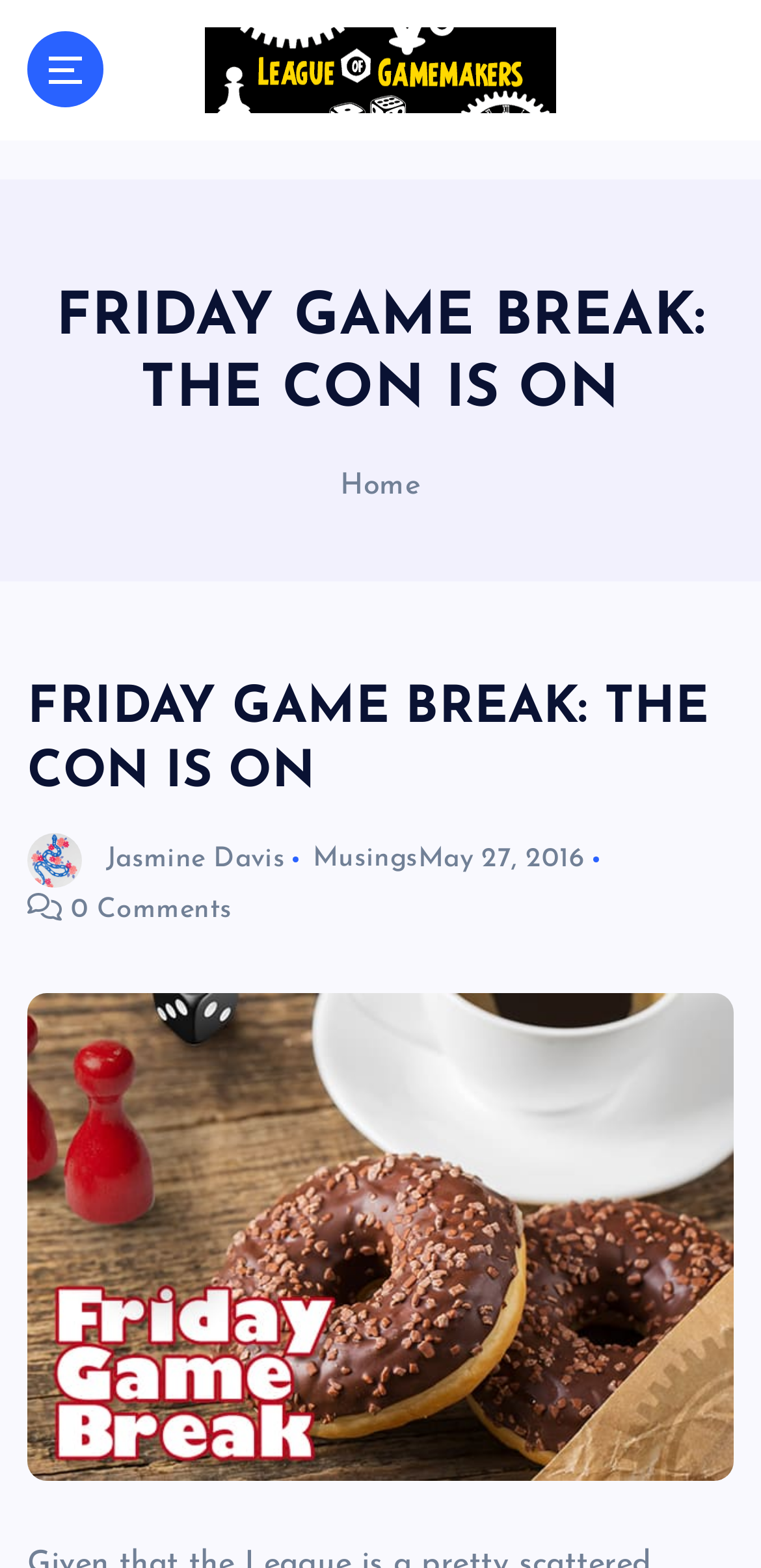Find and generate the main title of the webpage.

FRIDAY GAME BREAK: THE CON IS ON